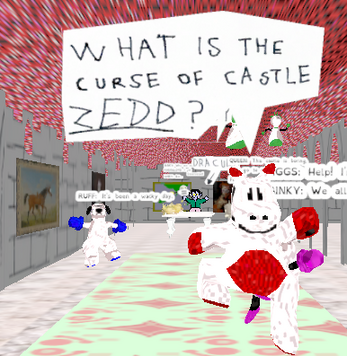Review the image closely and give a comprehensive answer to the question: What is the color of the prominent character's accessory?

The caption describes the prominent character, likely Binky, as having a pink accessory, which is a highlighted feature of the character's appearance.